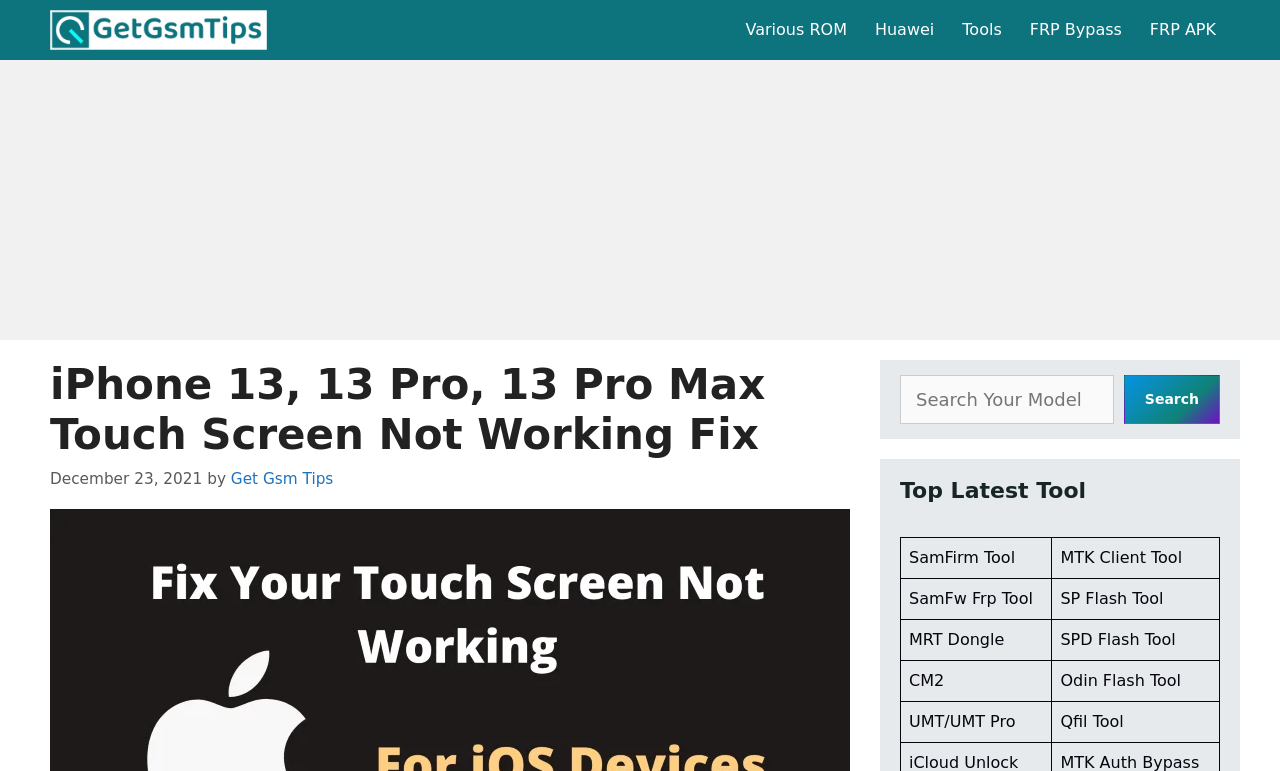Determine the bounding box coordinates for the area that should be clicked to carry out the following instruction: "Visit SamFirm Tool".

[0.71, 0.711, 0.793, 0.735]